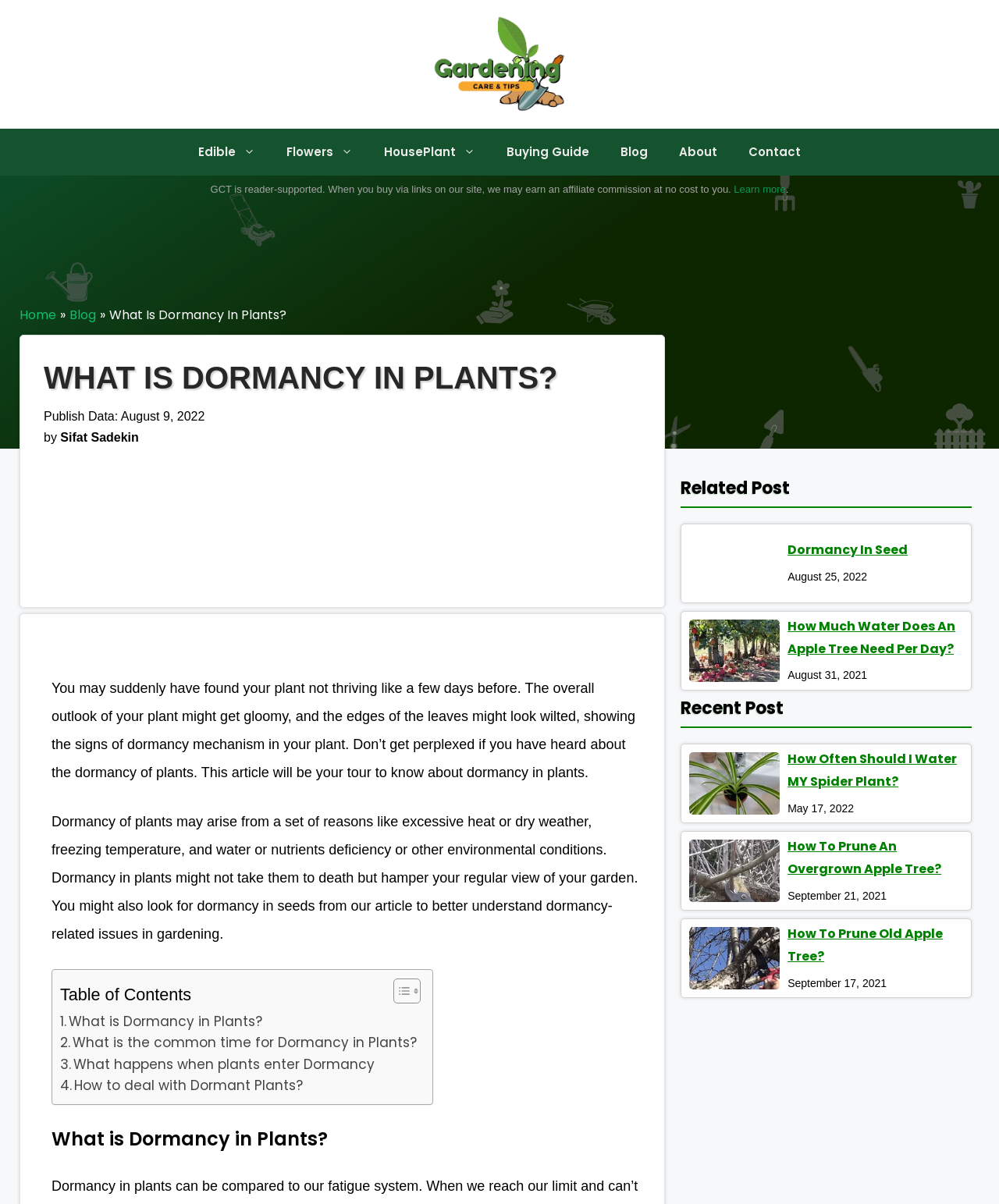Kindly determine the bounding box coordinates for the clickable area to achieve the given instruction: "Click on the 'Edible' link".

[0.183, 0.107, 0.271, 0.146]